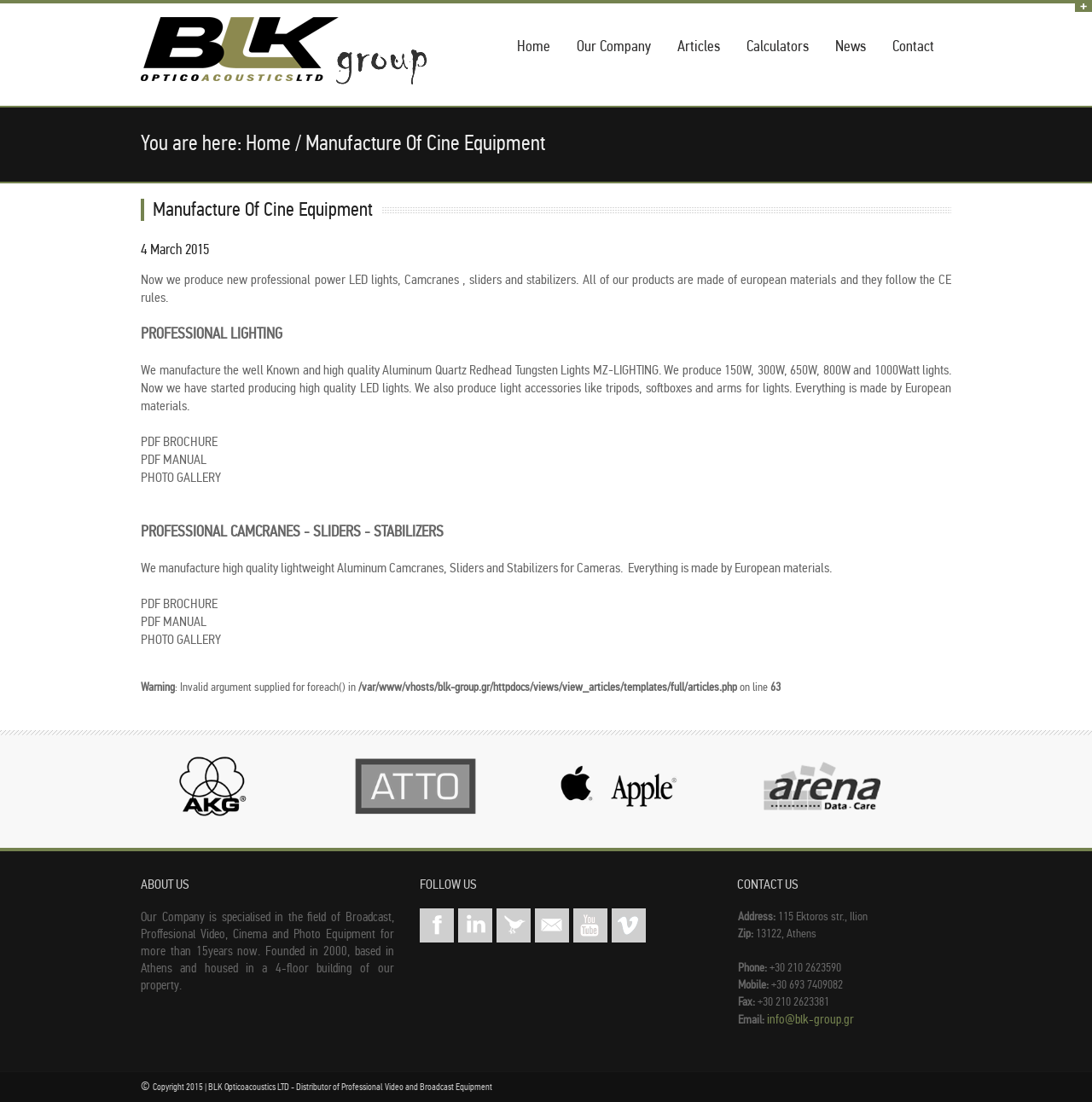Give a one-word or one-phrase response to the question: 
What is the purpose of the company?

Manufacture of Cine Equipment